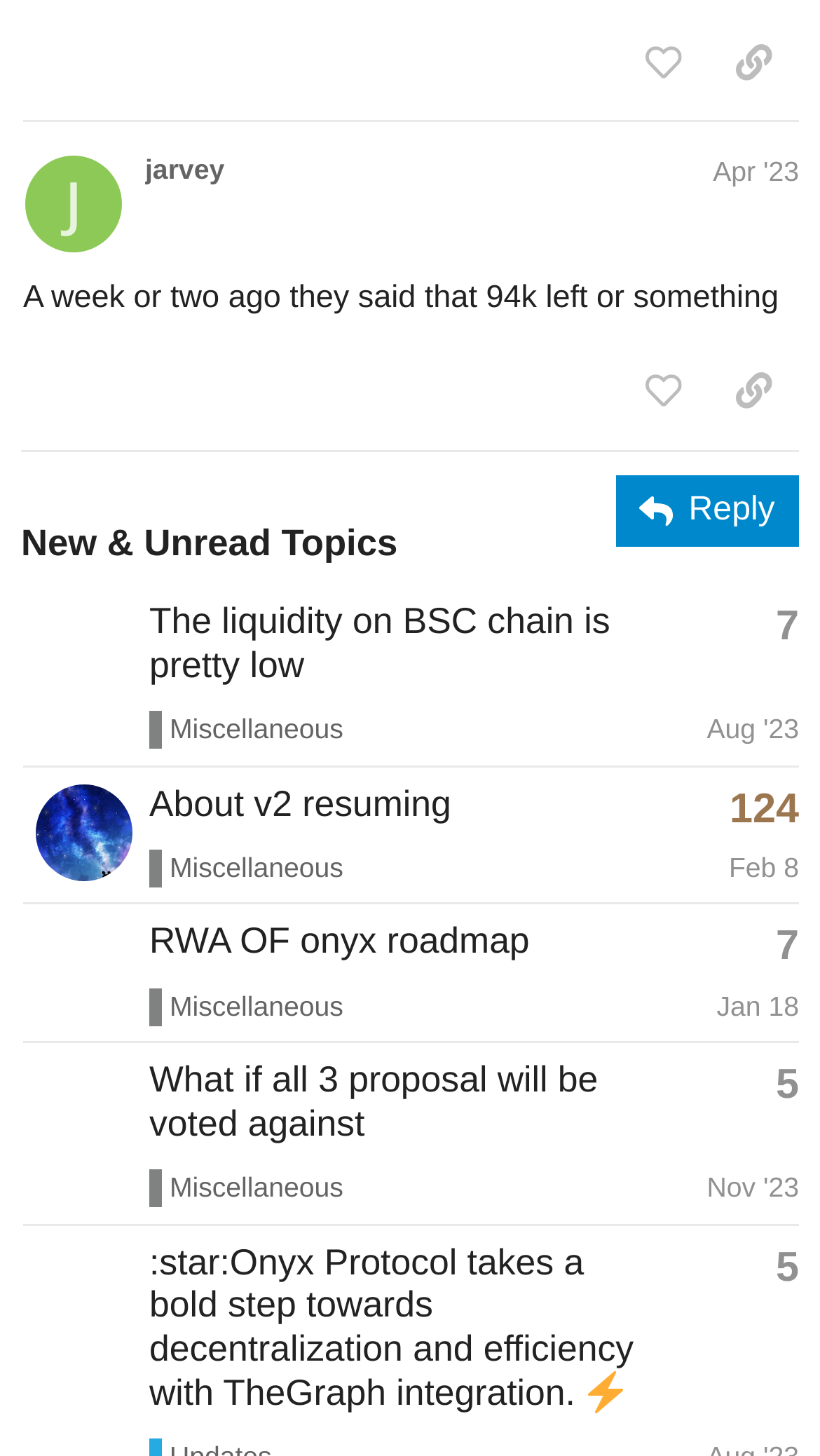What is the date of the first post of the topic 'RWA OF onyx roadmap'?
Look at the image and construct a detailed response to the question.

I found the topic 'RWA OF onyx roadmap' and looked at the generic text 'First post: Jan 5, 2024 6:27 pm Posted: Jan 18, 2024 4:57 pm' which indicates the date of the first post.